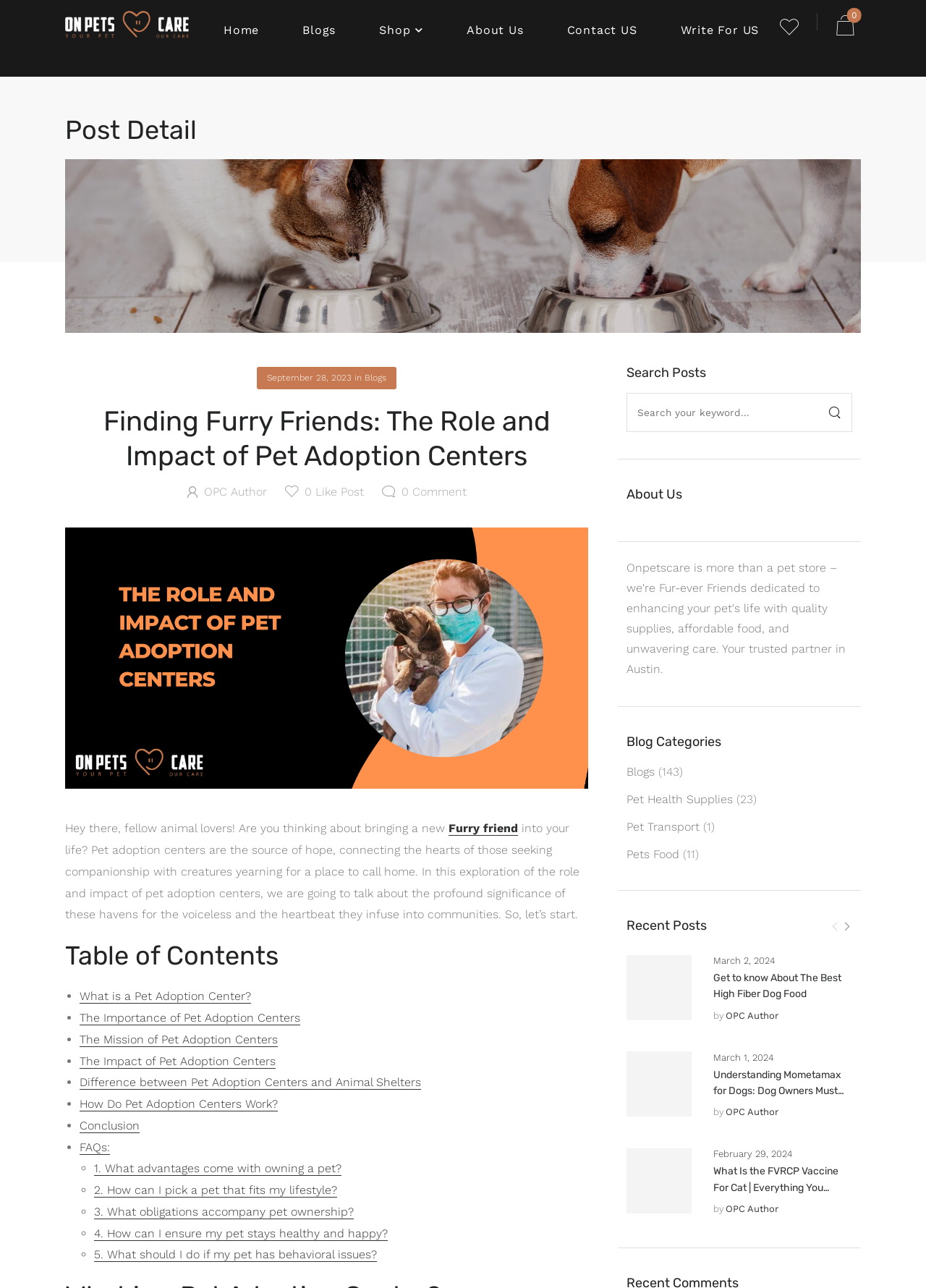Determine the bounding box coordinates of the element's region needed to click to follow the instruction: "Follow AB on Instagram". Provide these coordinates as four float numbers between 0 and 1, formatted as [left, top, right, bottom].

None